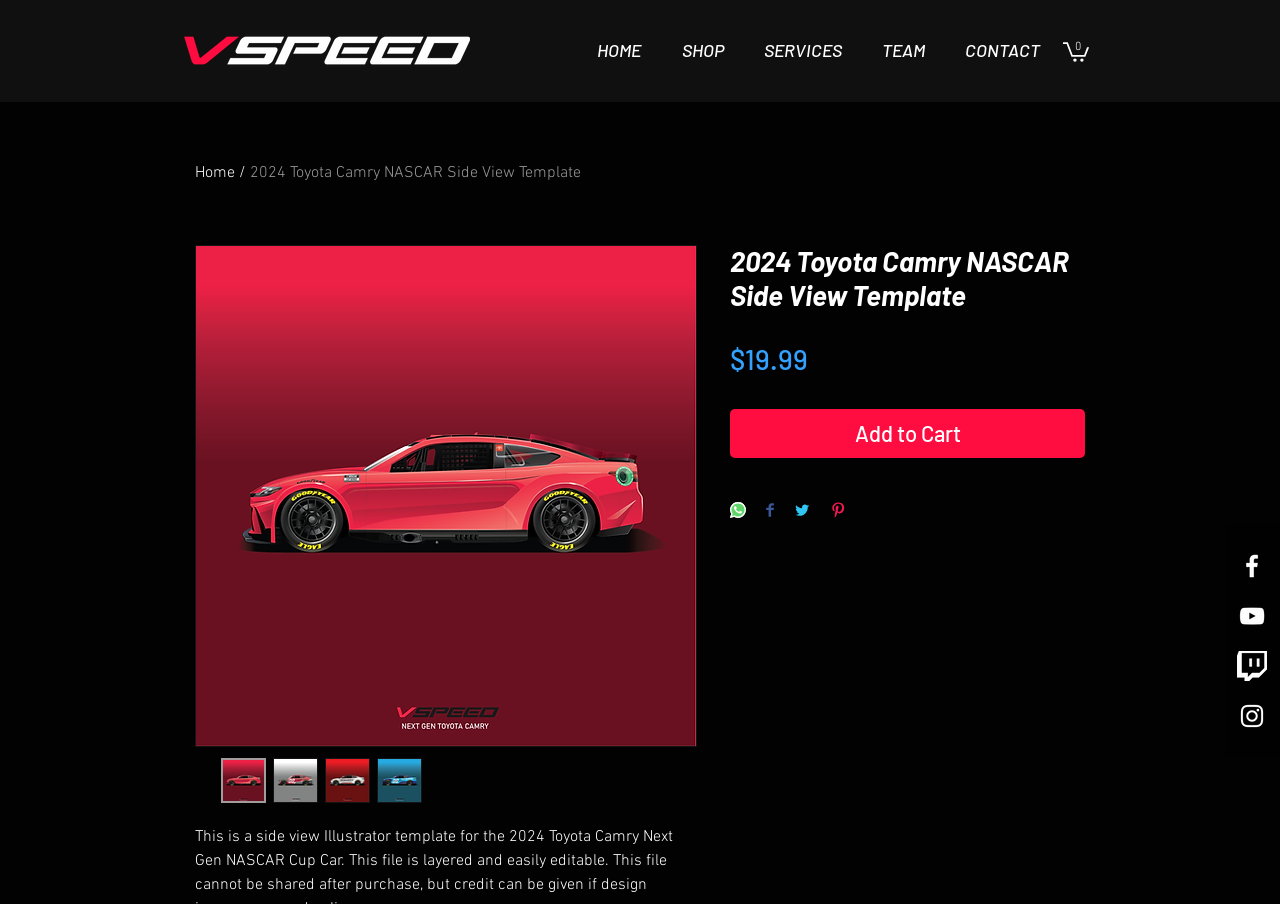Determine and generate the text content of the webpage's headline.

2024 Toyota Camry NASCAR Side View Template